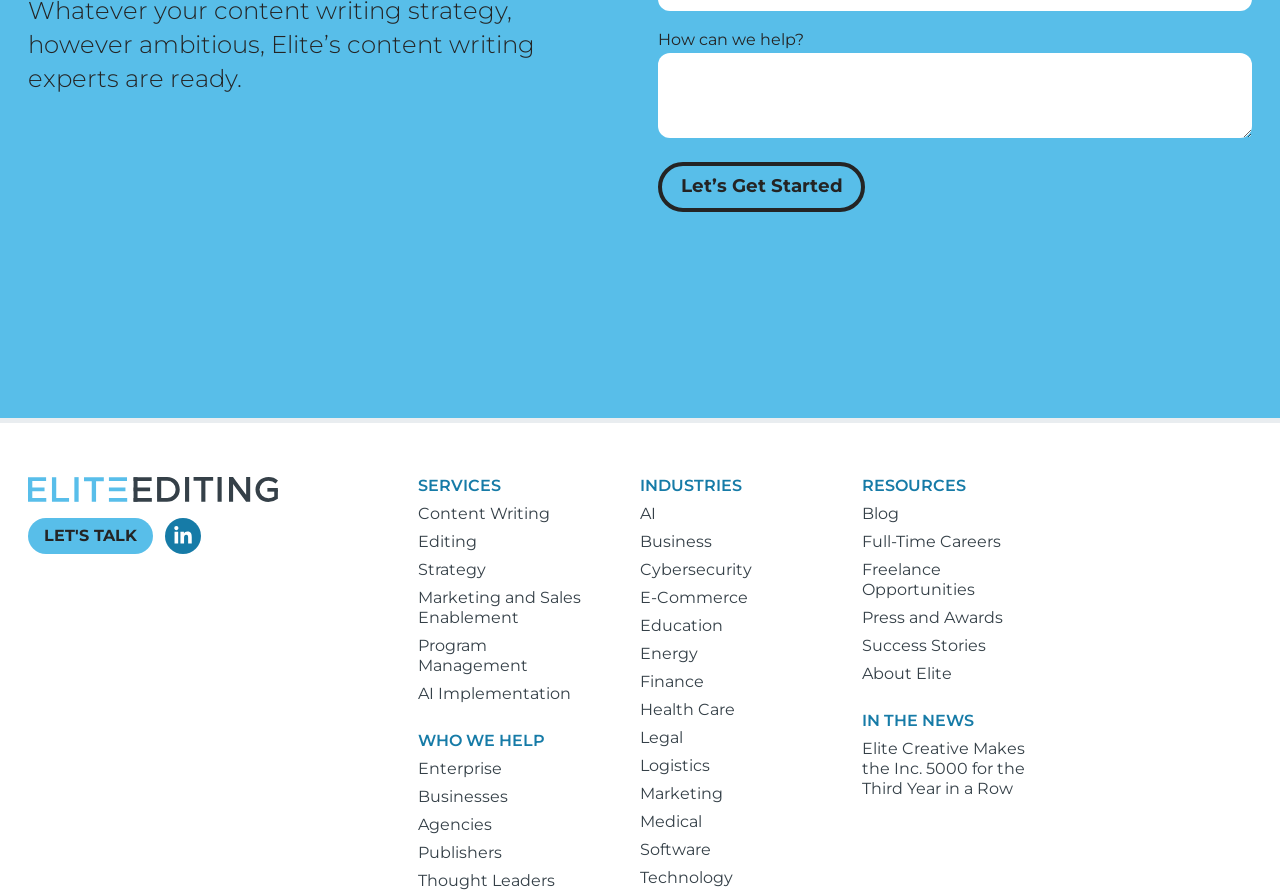Identify the bounding box coordinates for the region to click in order to carry out this instruction: "Search for help". Provide the coordinates using four float numbers between 0 and 1, formatted as [left, top, right, bottom].

[0.514, 0.06, 0.978, 0.155]